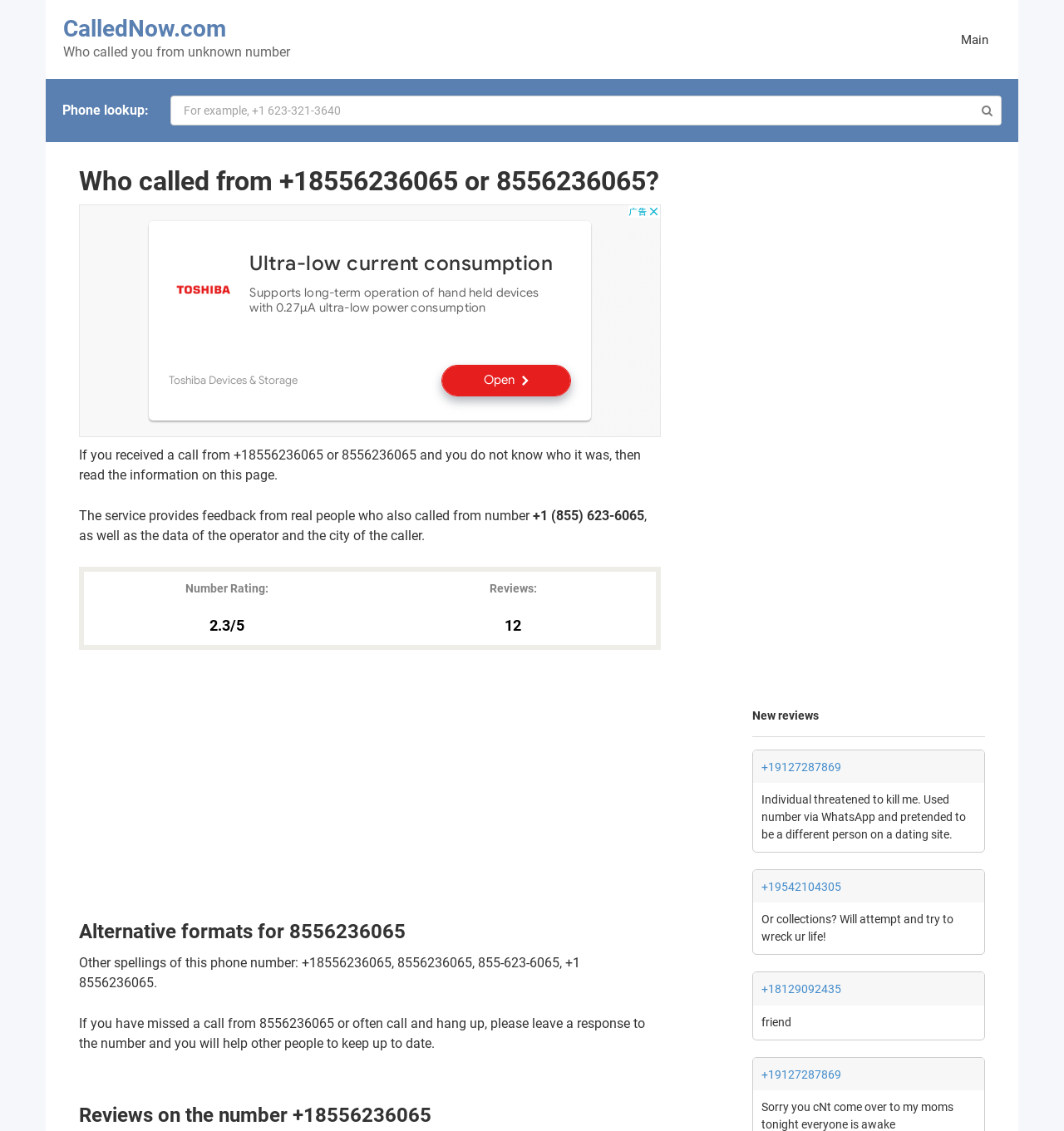Identify and provide the main heading of the webpage.

Who called from +18556236065 or 8556236065?